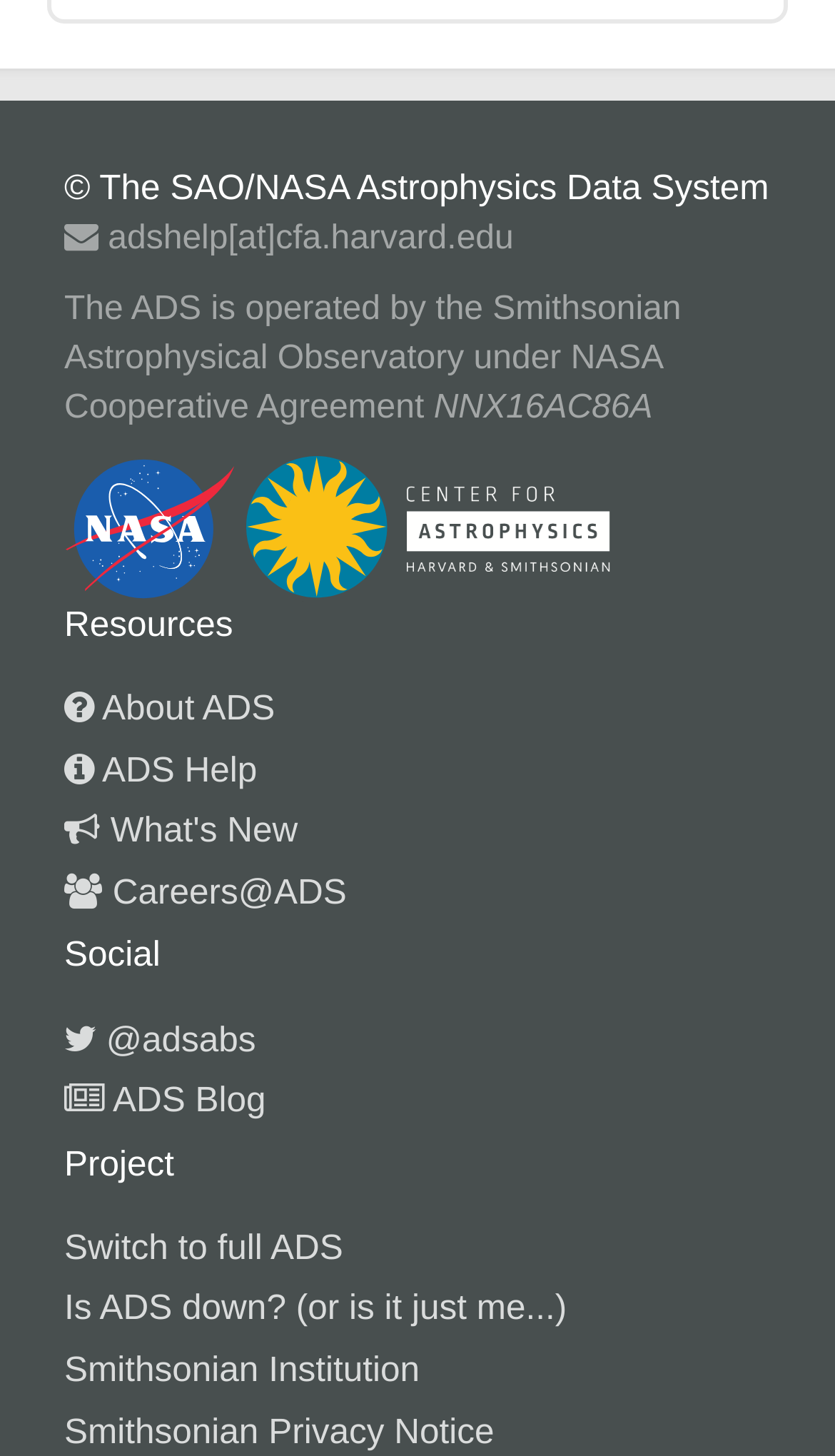Based on the description "About ADS", find the bounding box of the specified UI element.

[0.077, 0.473, 0.329, 0.5]